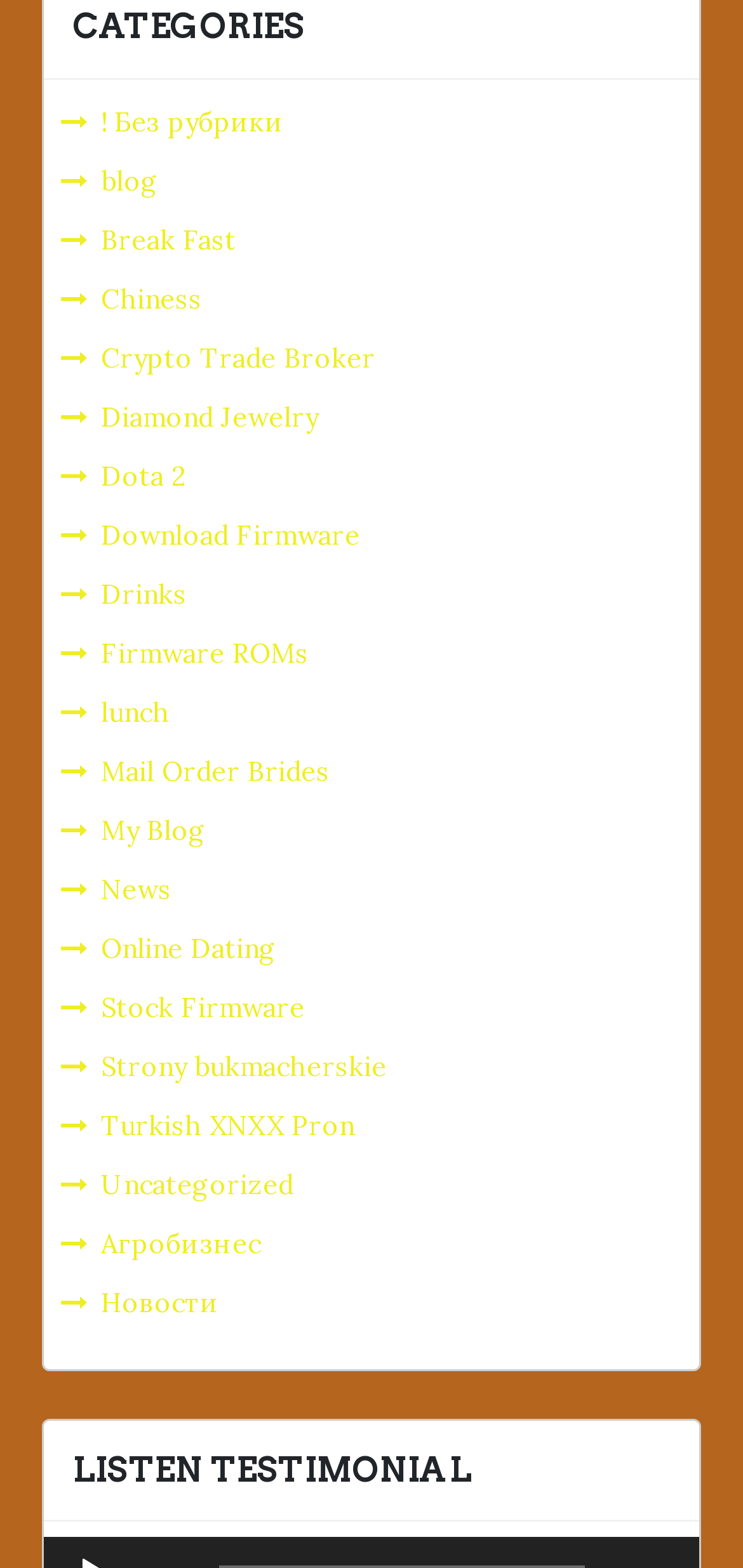Respond concisely with one word or phrase to the following query:
How many links are present on this webpage?

21